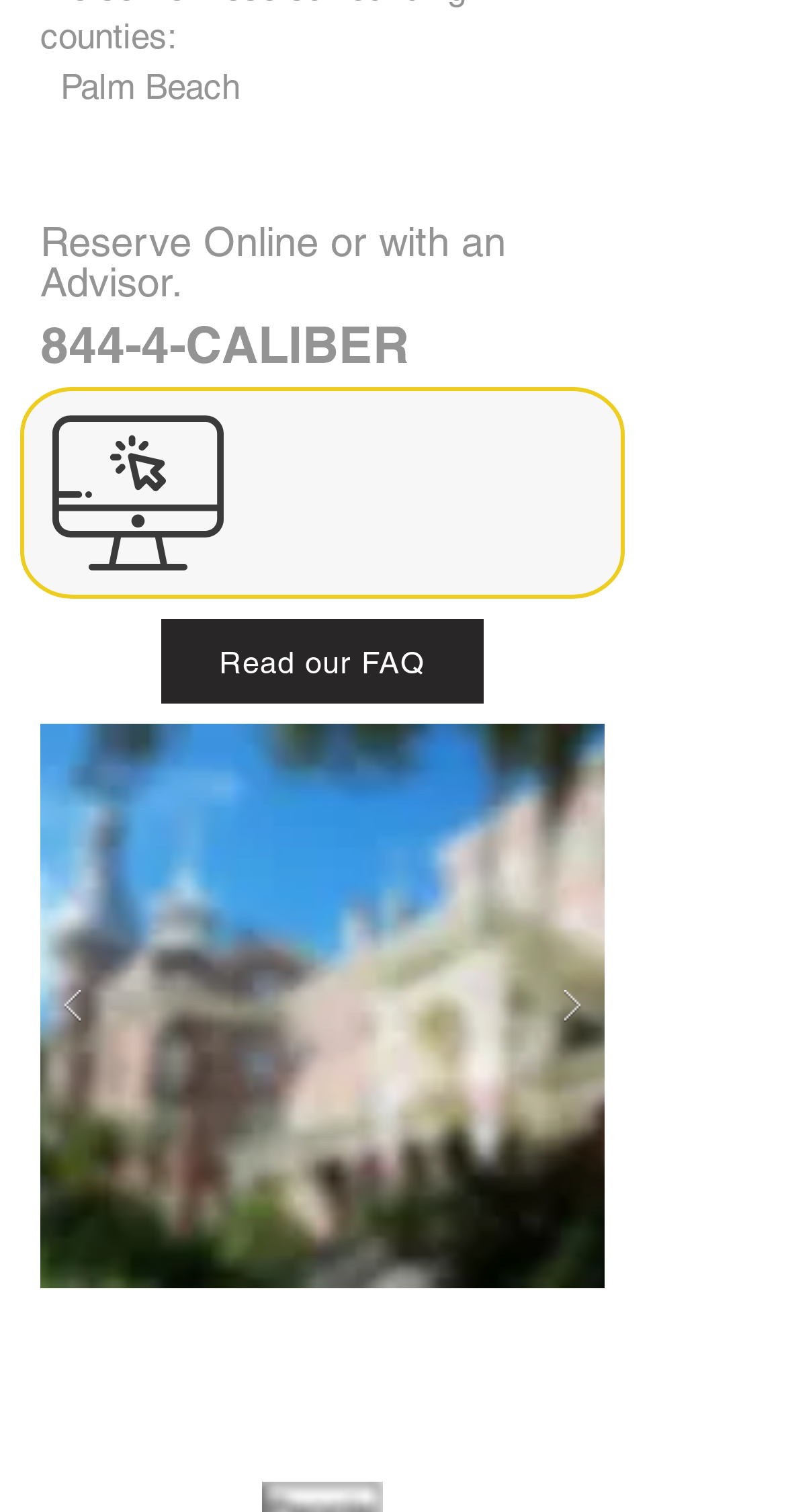Please find the bounding box coordinates (top-left x, top-left y, bottom-right x, bottom-right y) in the screenshot for the UI element described as follows: Read our FAQ

[0.205, 0.41, 0.615, 0.466]